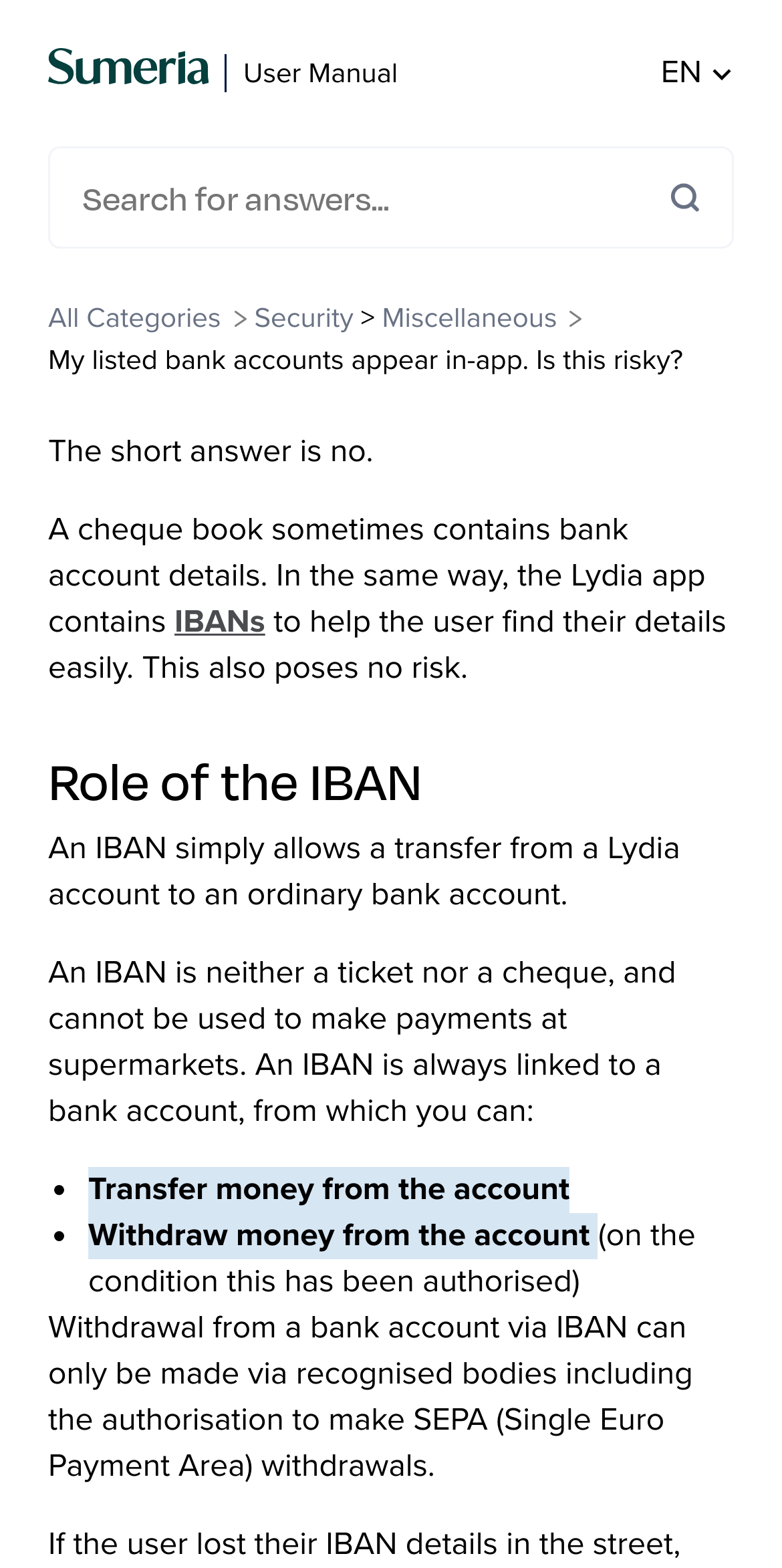What is the relationship between an IBAN and a bank account?
Please ensure your answer to the question is detailed and covers all necessary aspects.

The webpage states that an IBAN is always linked to a bank account, from which you can transfer money or withdraw money, among other things.